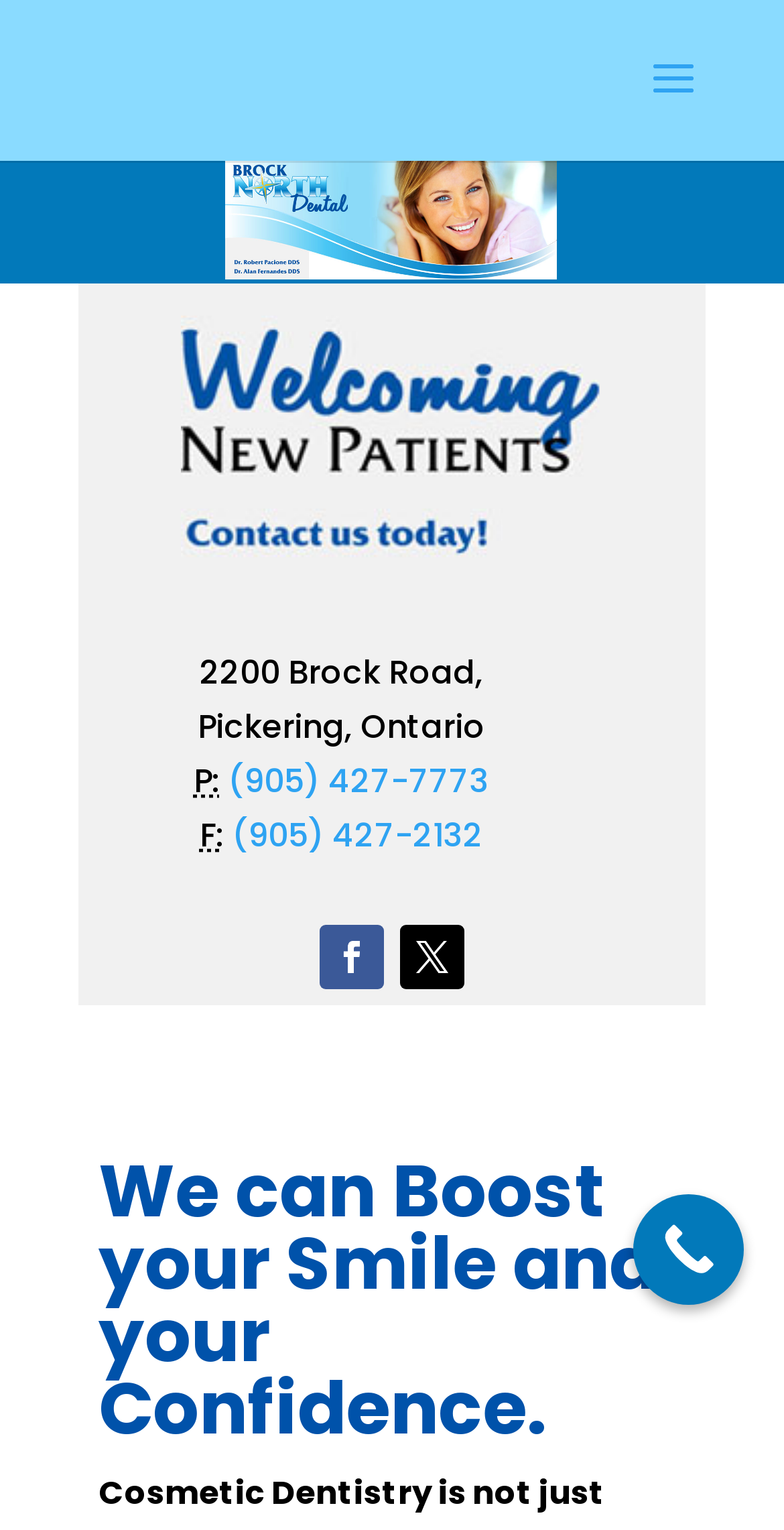Identify and provide the bounding box for the element described by: "Call Now Button".

[0.808, 0.781, 0.949, 0.853]